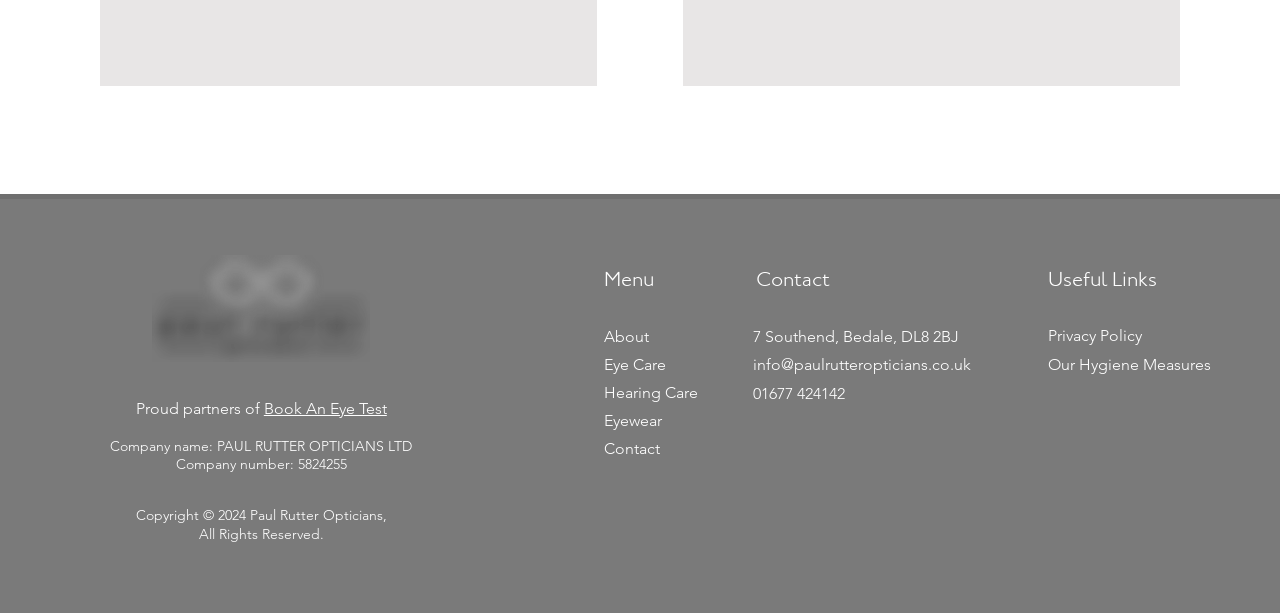What is the company name of the opticians?
Please answer the question with as much detail as possible using the screenshot.

The company name can be found in the footer section of the webpage, where it is stated as 'Company name: PAUL RUTTER OPTICIANS LTD'.